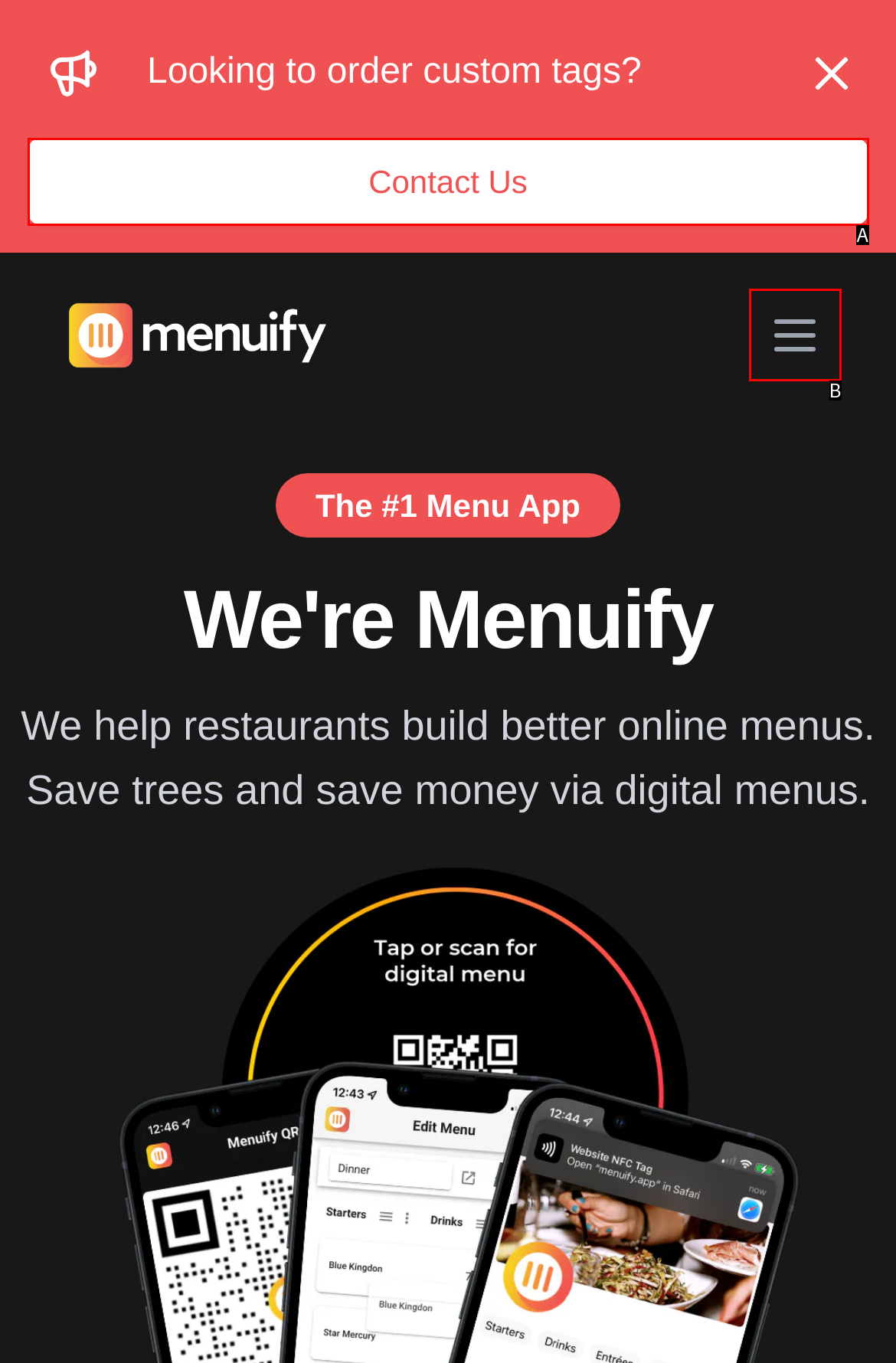Select the HTML element that corresponds to the description: Open menu. Reply with the letter of the correct option.

B